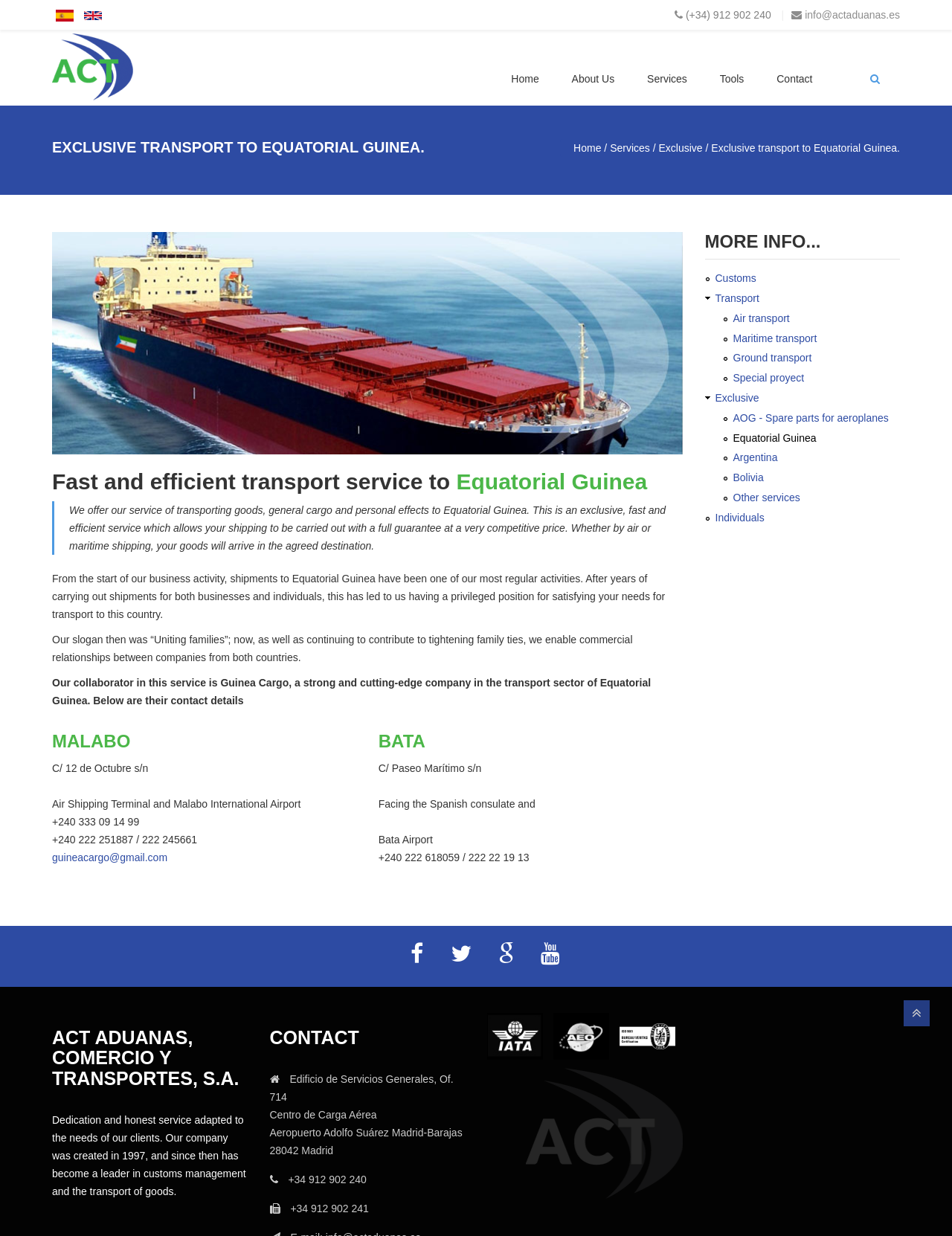What is the name of the company's collaborator in Equatorial Guinea?
Based on the visual details in the image, please answer the question thoroughly.

The webpage mentions 'Our collaborator in this service is Guinea Cargo, a strong and cutting-edge company in the transport sector of Equatorial Guinea', indicating that Guinea Cargo is the company's collaborator in Equatorial Guinea.